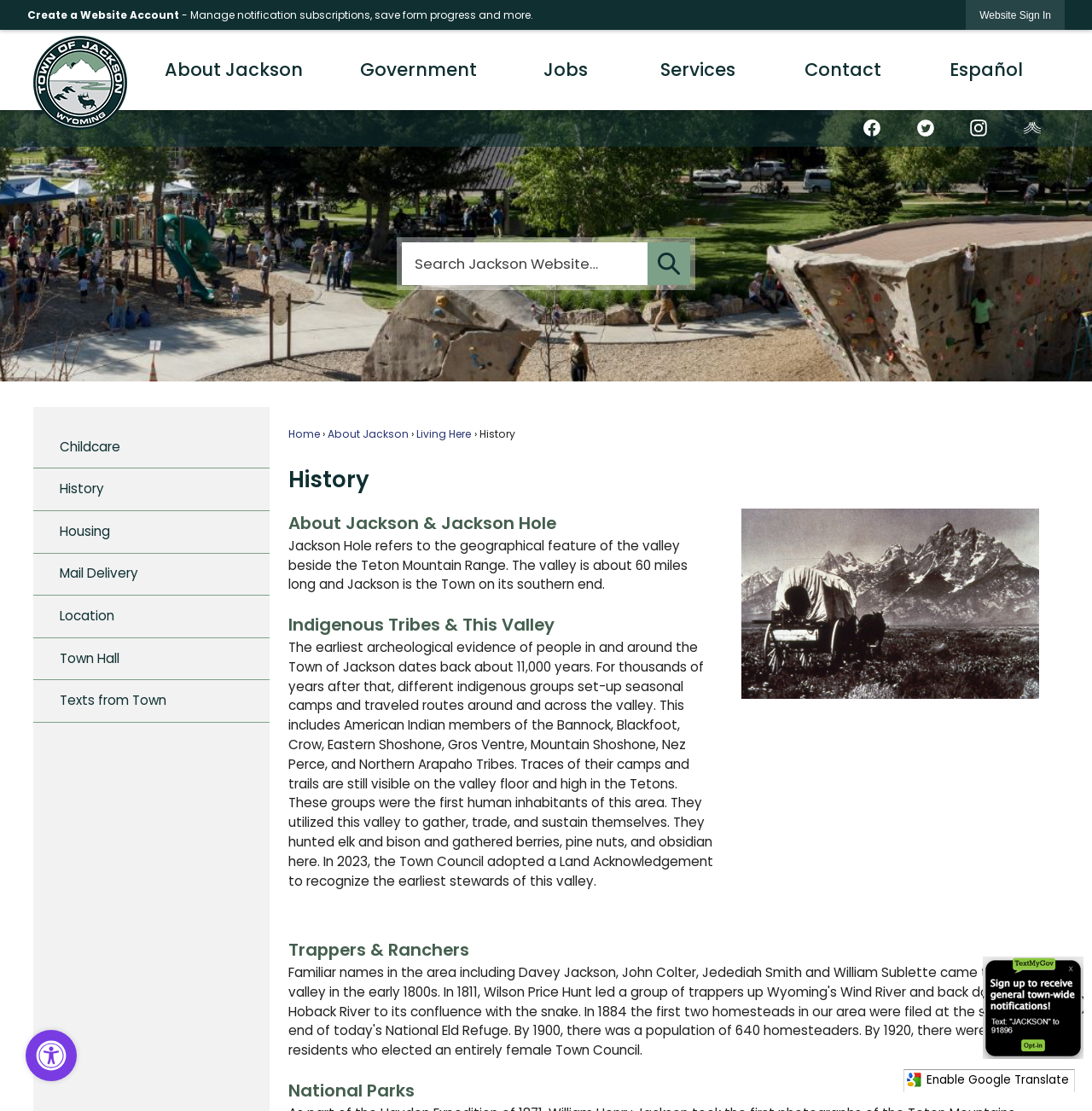Answer the question with a single word or phrase: 
What is the function of the 'Search' region?

Site search